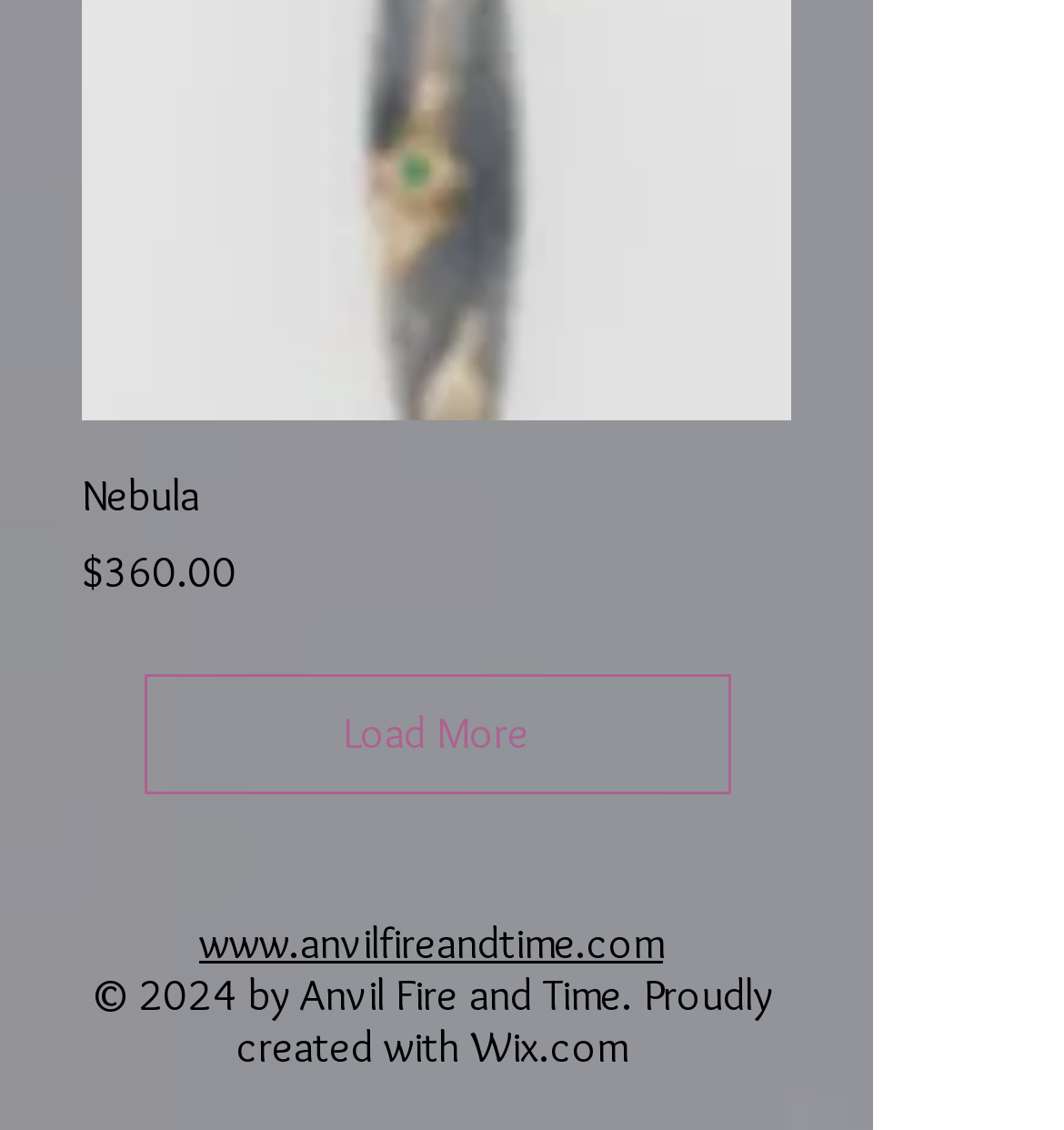From the element description Phone, predict the bounding box coordinates of the UI element. The coordinates must be specified in the format (top-left x, top-left y, bottom-right x, bottom-right y) and should be within the 0 to 1 range.

None